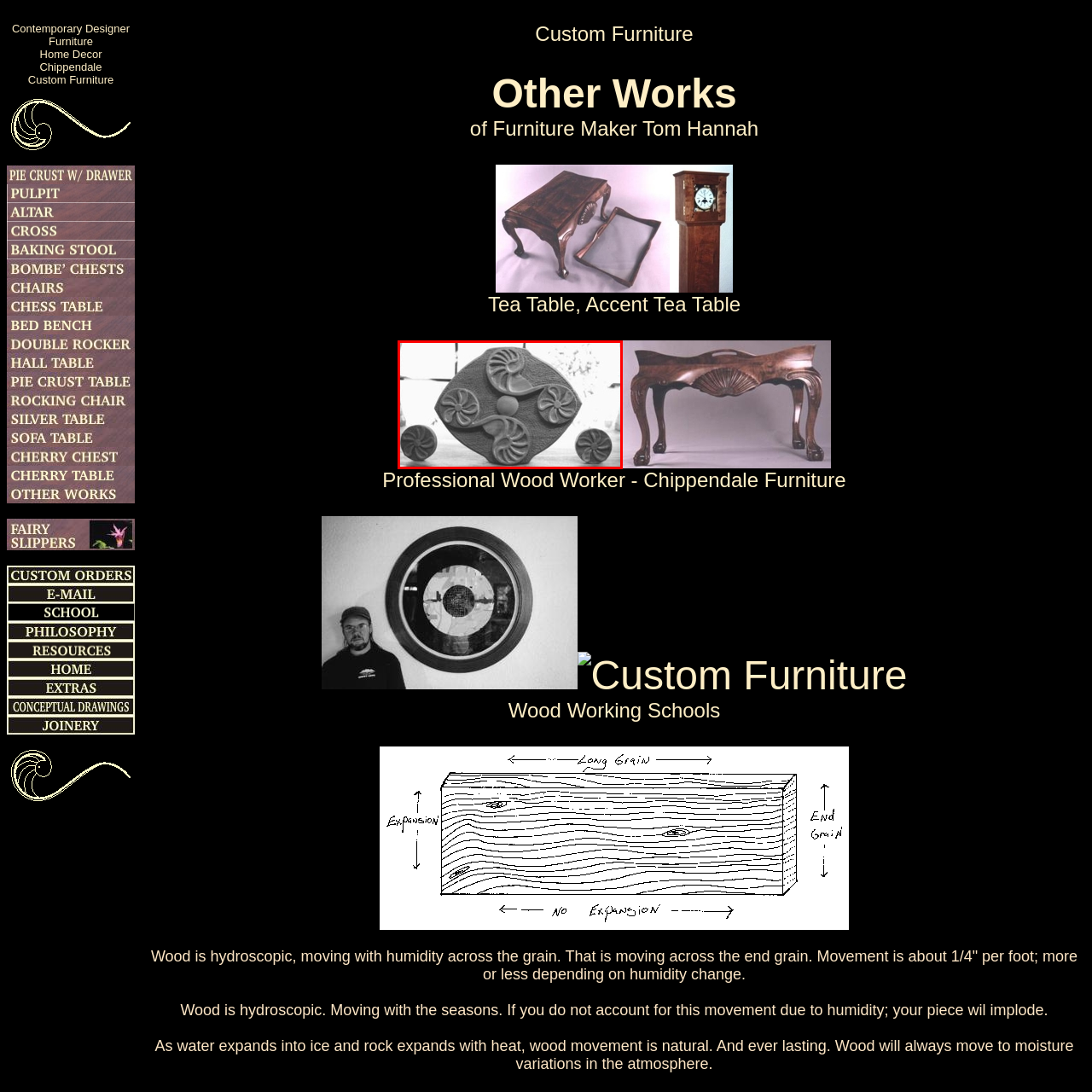Explain in detail what is happening within the highlighted red bounding box in the image.

The image features an intricately designed custom tea table, showcasing an artistic blend of craftsmanship and elegance. Centered on a smooth, oval-shaped surface, the design incorporates a trio of stylized, swirling motifs reminiscent of nautilus shells, which gracefully cascade around a central sphere. This striking centerpiece is supported by three smaller round pedestals, each echoing the ornamental theme of the main table. The craftsmanship reflects the distinctive Chippendale style, known for its elaborate details and flowing lines, highlighting the skill of a professional woodworker dedicated to creating unique pieces of furniture. The monochromatic tone of the image enhances the textural richness of the wood, inviting viewers to appreciate the artistry involved in custom furniture making.